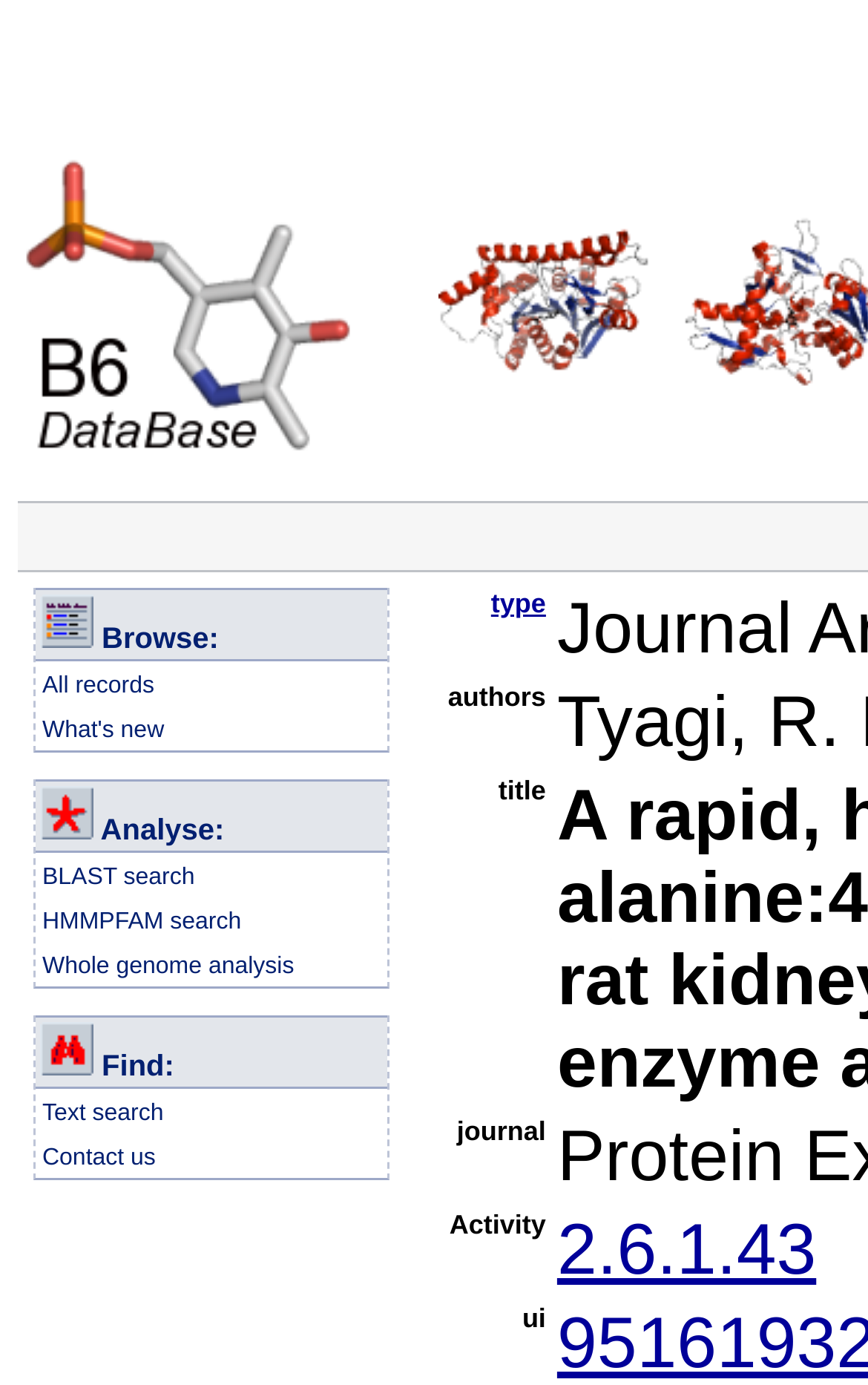Determine the bounding box coordinates for the region that must be clicked to execute the following instruction: "Contact us".

[0.049, 0.826, 0.179, 0.846]